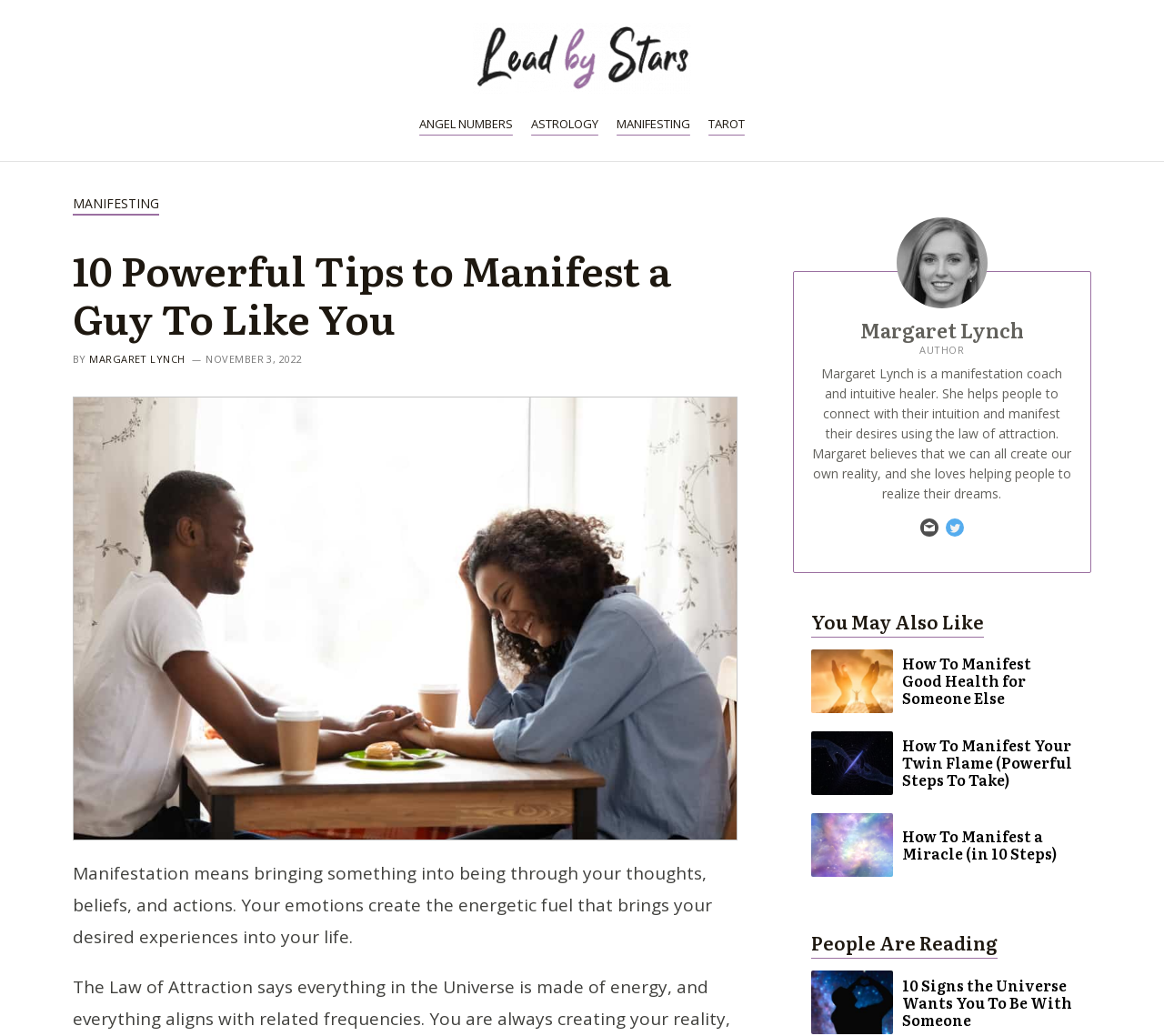Find the bounding box coordinates for the area that should be clicked to accomplish the instruction: "Read more about the author Margaret Lynch".

[0.739, 0.304, 0.88, 0.333]